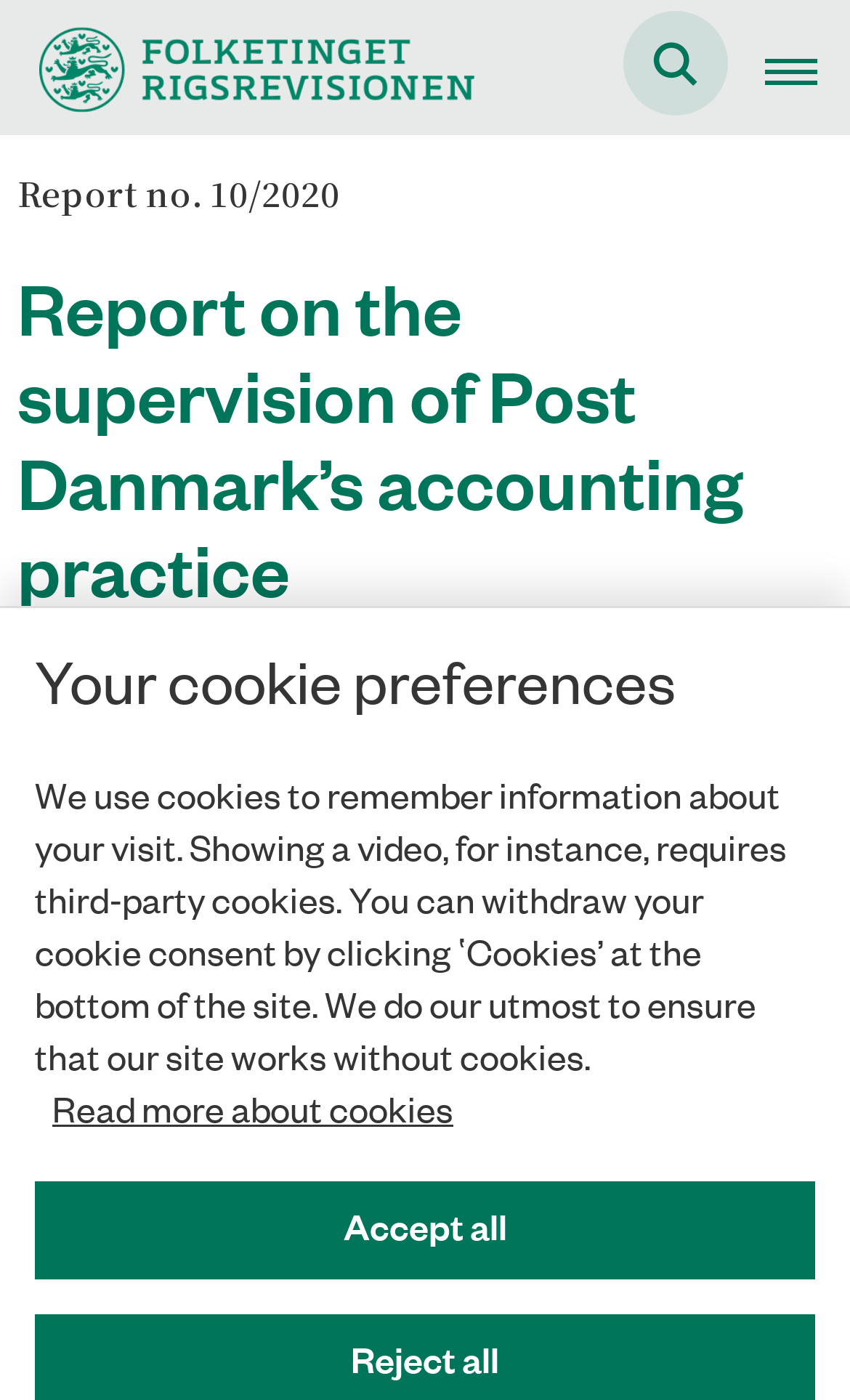Determine the bounding box coordinates for the UI element described. Format the coordinates as (top-left x, top-left y, bottom-right x, bottom-right y) and ensure all values are between 0 and 1. Element description: View Basket

None